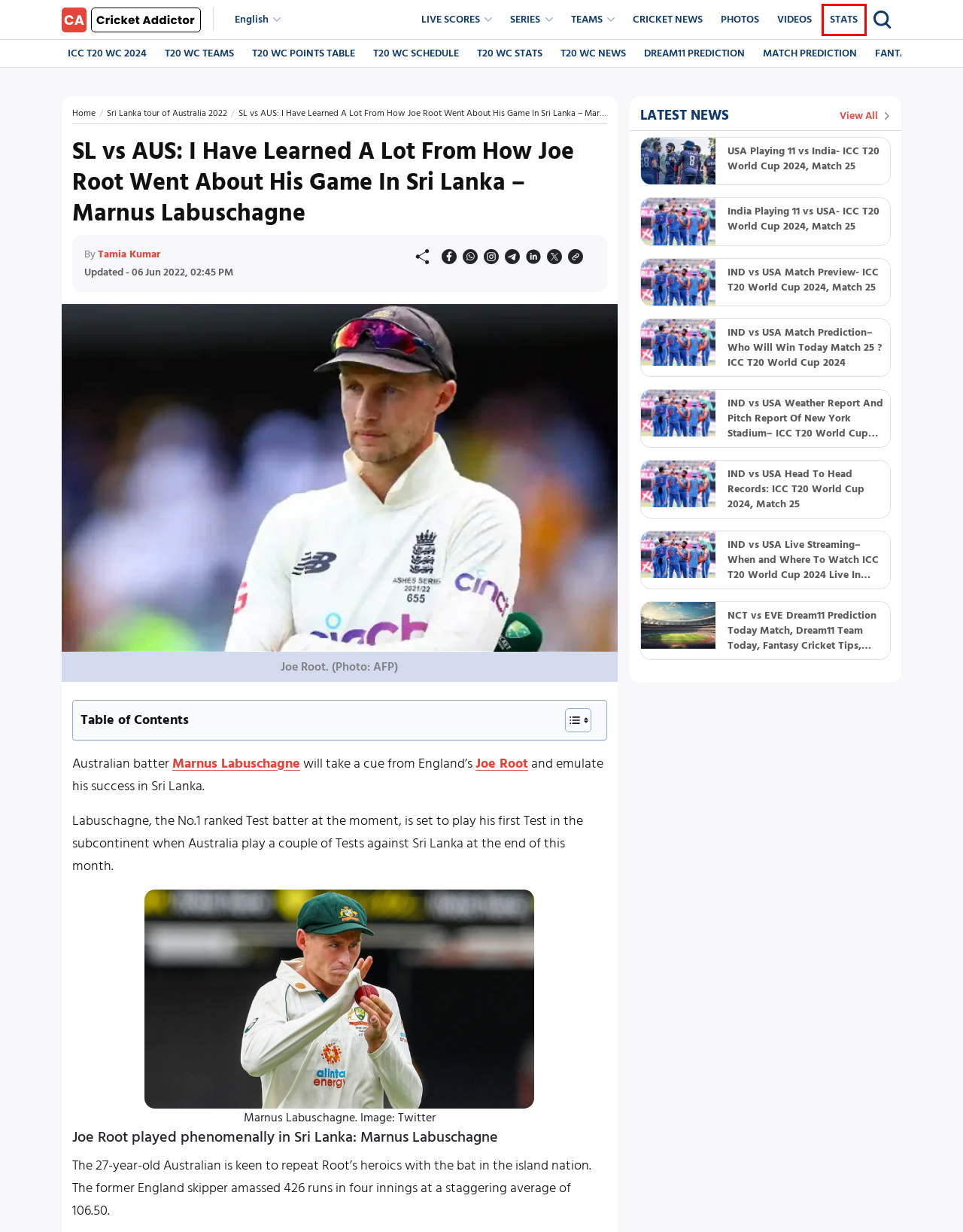You are given a webpage screenshot where a red bounding box highlights an element. Determine the most fitting webpage description for the new page that loads after clicking the element within the red bounding box. Here are the candidates:
A. ICC T20 World Cup Points Table - Cricketaddictor
B. India Playing 11 vs USA- ICC T20 World Cup 2024, Match 25
C. IND vs USA Match Prediction– Who Will Win Today Match 25 ? ICC T20 World Cup 2024
D. IND vs USA Live Streaming– When and Where To Watch ICC T20 World Cup 2024 Live In India? Match 25
E. Indian Premier League 2024 Records, Indian Premier League Records & Stats - Cricketaddictor
F. NCT vs EVE Dream11 Prediction Today Match Eliminator 2 ECS T10 Cyprus 2024
G. Dream11 Prediction Today Match, Dream11 Team Today and Winning Tips - Cricket Addictor
H. ICC T20 World Cup Cricket Schedules & Fixtures Today - Cricketaddictor

E